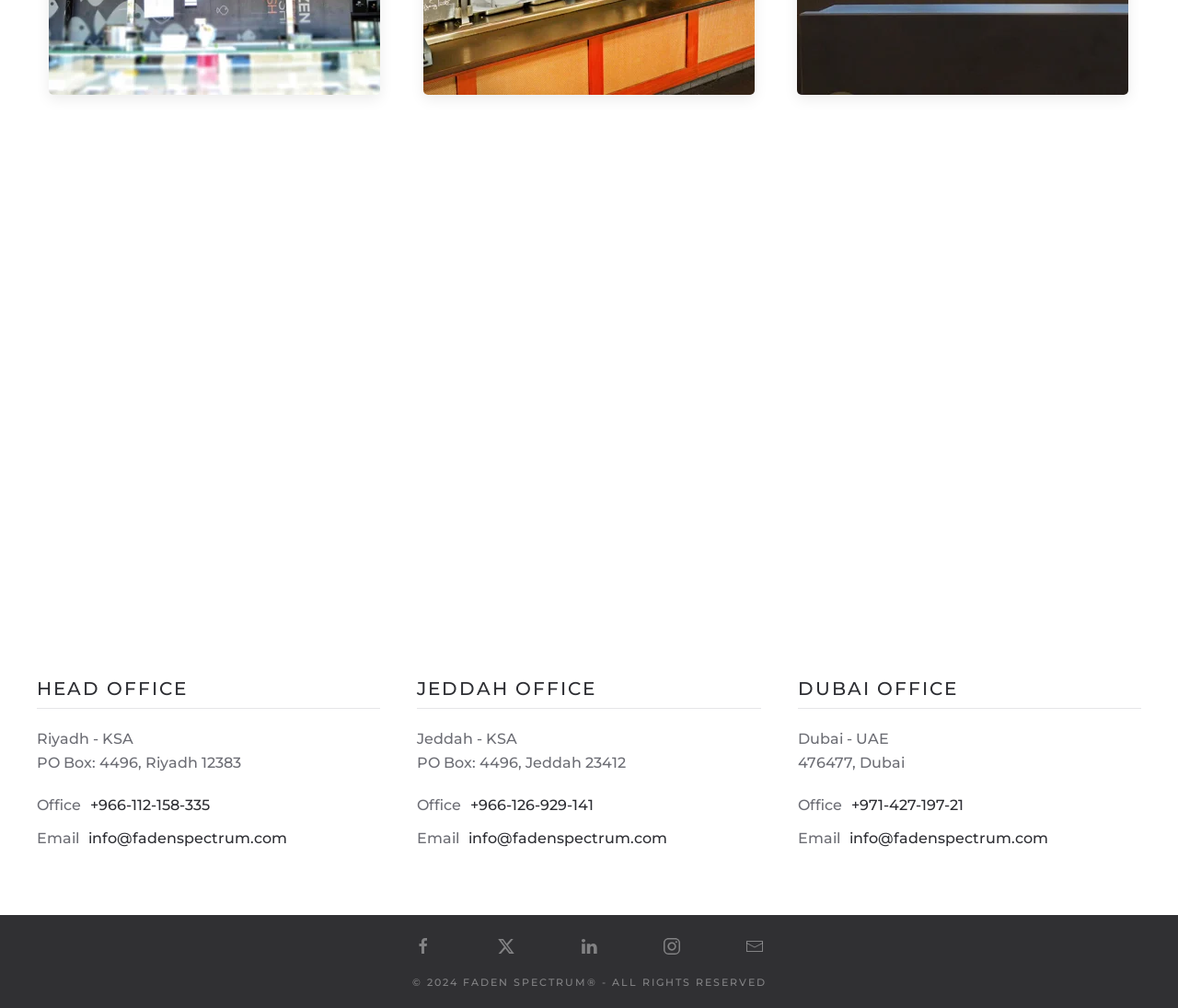Identify the bounding box coordinates for the element that needs to be clicked to fulfill this instruction: "Click on the 'Health Tips' link". Provide the coordinates in the format of four float numbers between 0 and 1: [left, top, right, bottom].

None